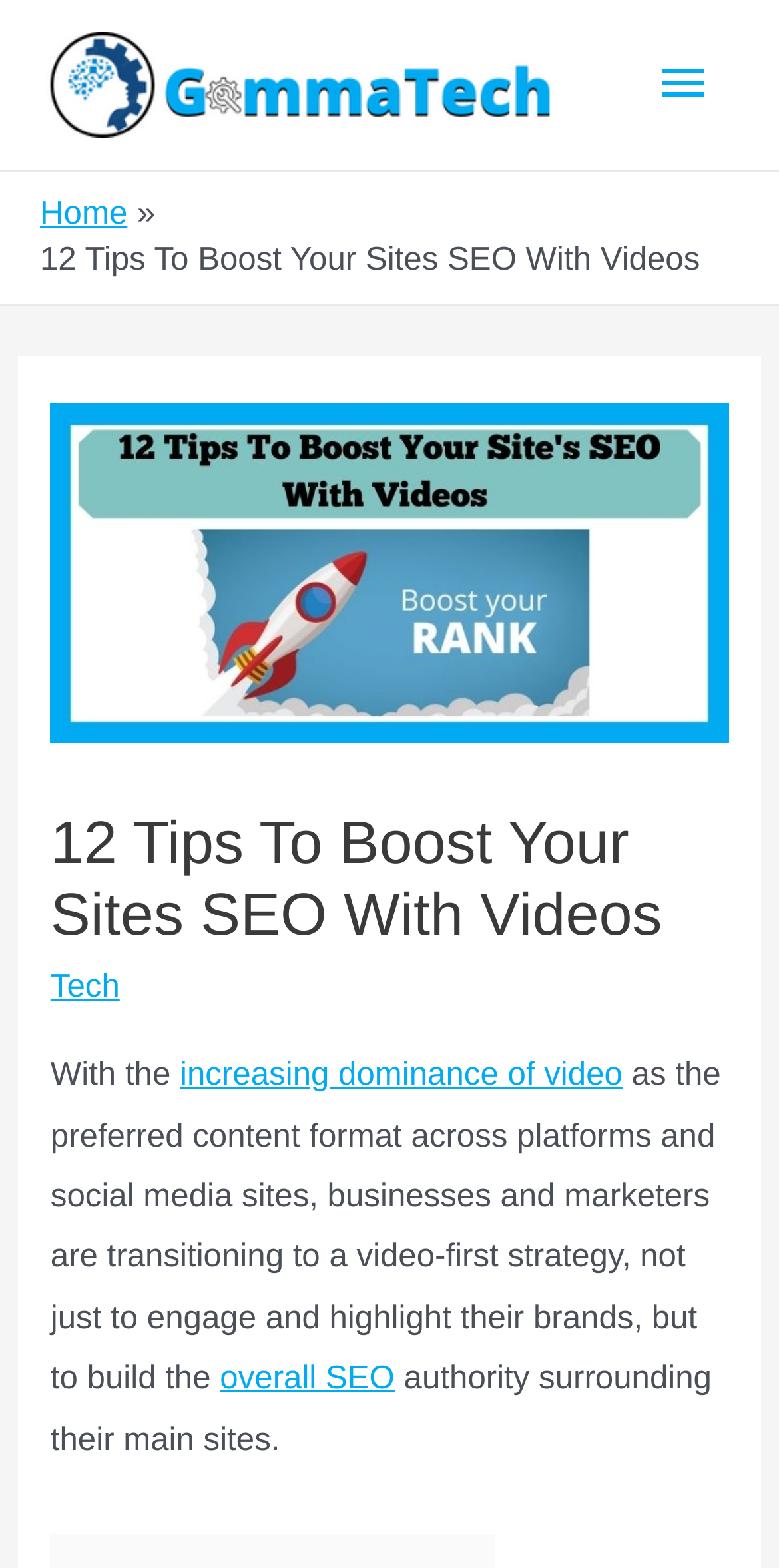Analyze and describe the webpage in a detailed narrative.

The webpage is about boosting website SEO with videos in 2024, offering expert guidance and rules for better results. At the top left, there is a link to "GammaTech" accompanied by an image with the same name. On the top right, a "Main Menu" button is located, which is currently not expanded.

Below the top section, a navigation bar labeled "Breadcrumbs" is situated, containing a link to "Home" and a static text "12 Tips To Boost Your Sites SEO With Videos". The main content area is divided into sections, with a header section featuring an image and a heading with the same title as the webpage. 

Underneath the header, there are three paragraphs of text. The first paragraph starts with "With the" and contains a link to "increasing dominance of video". The second paragraph is a continuation of the first, discussing the importance of video content for businesses and marketers. The third paragraph contains a link to "overall SEO" and concludes the discussion on building authority around main websites.

There are no other notable UI elements or images on the webpage besides the ones mentioned.